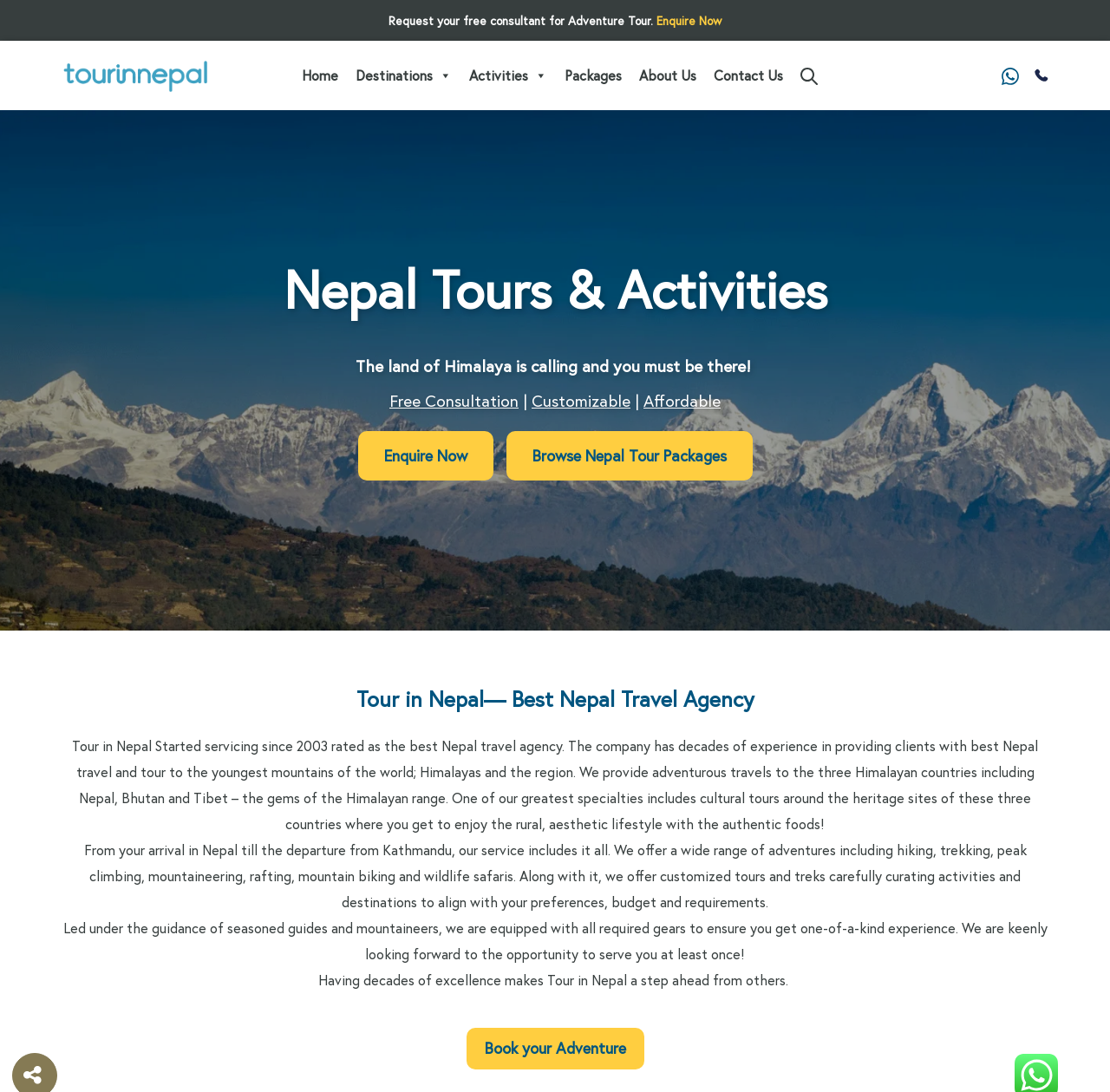Determine the bounding box coordinates in the format (top-left x, top-left y, bottom-right x, bottom-right y). Ensure all values are floating point numbers between 0 and 1. Identify the bounding box of the UI element described by: Seagrass Cylinder Planters

None